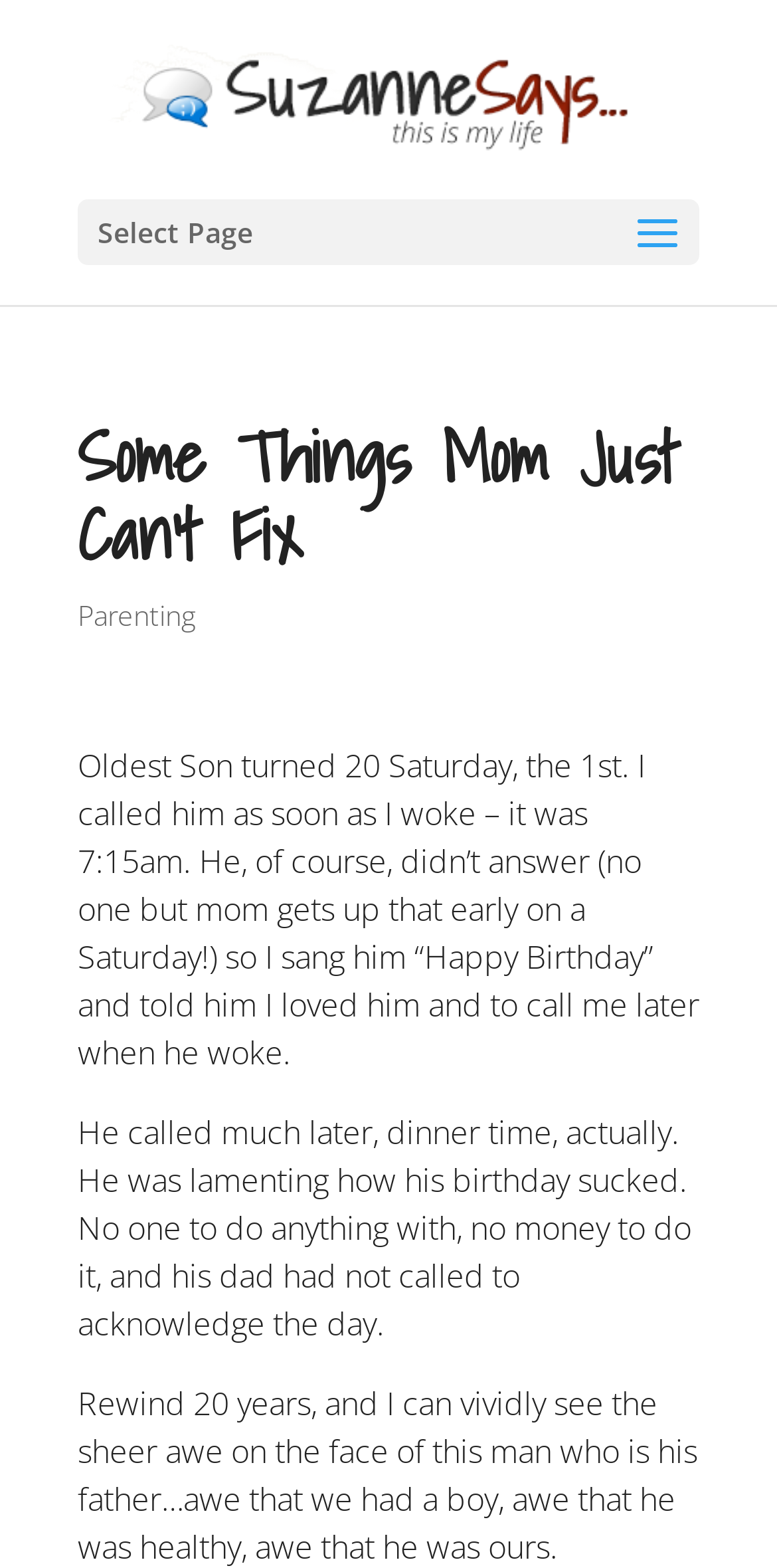What is the main heading of this webpage? Please extract and provide it.

Some Things Mom Just Can’t Fix